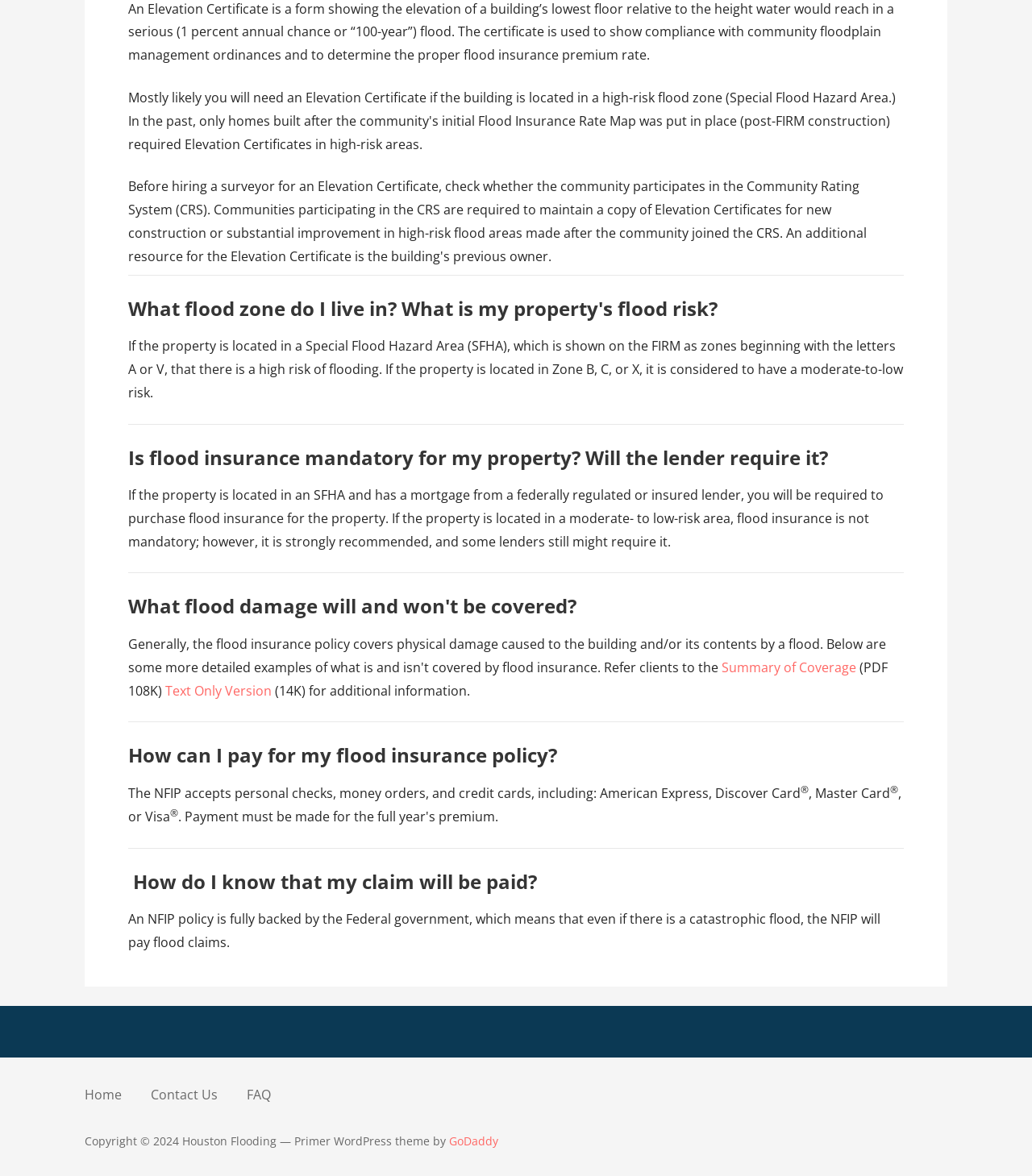Find the bounding box of the UI element described as follows: "Contact Us".

[0.146, 0.923, 0.211, 0.938]